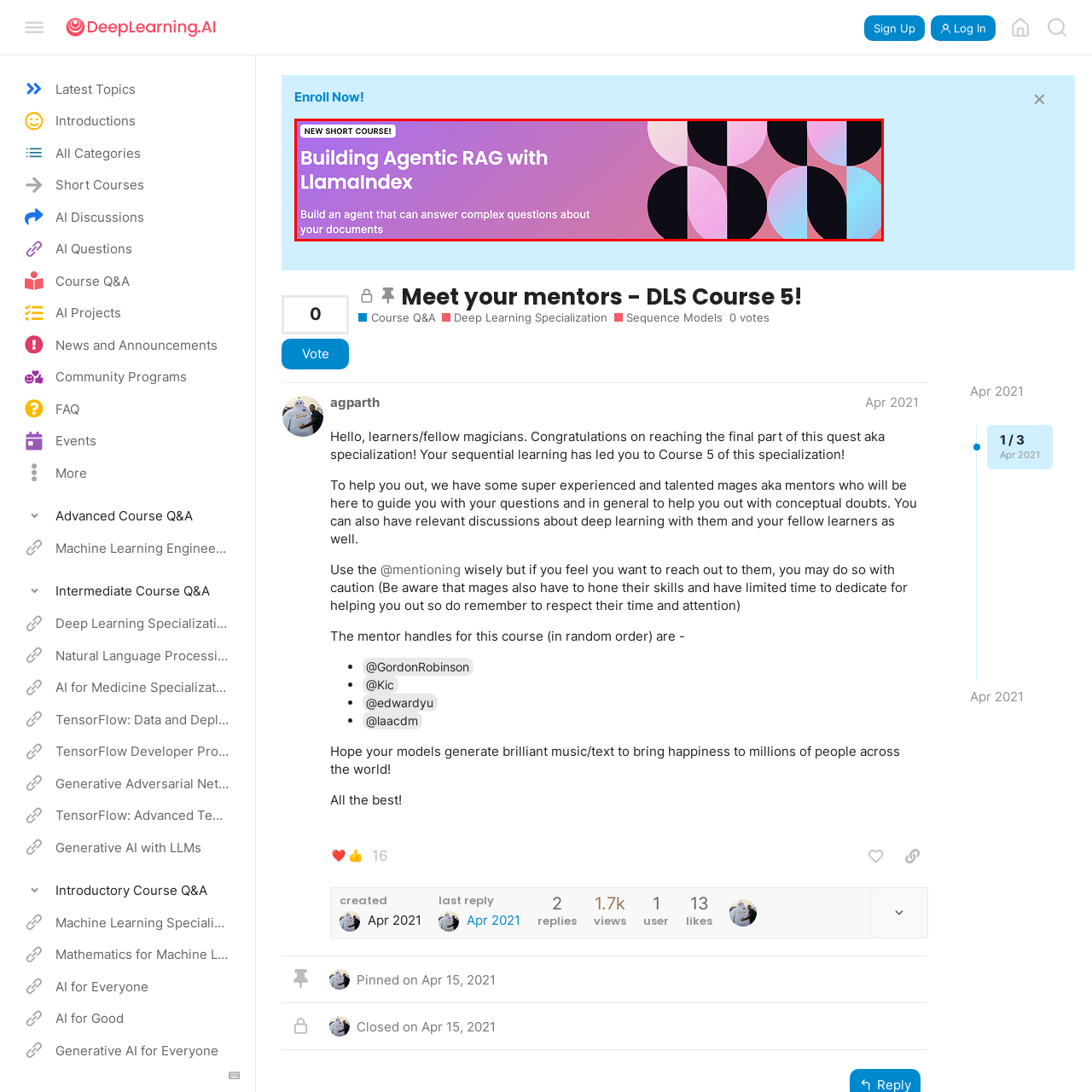Focus on the image within the purple boundary, What is the primary goal of the course? 
Answer briefly using one word or phrase.

Enhance information retrieval